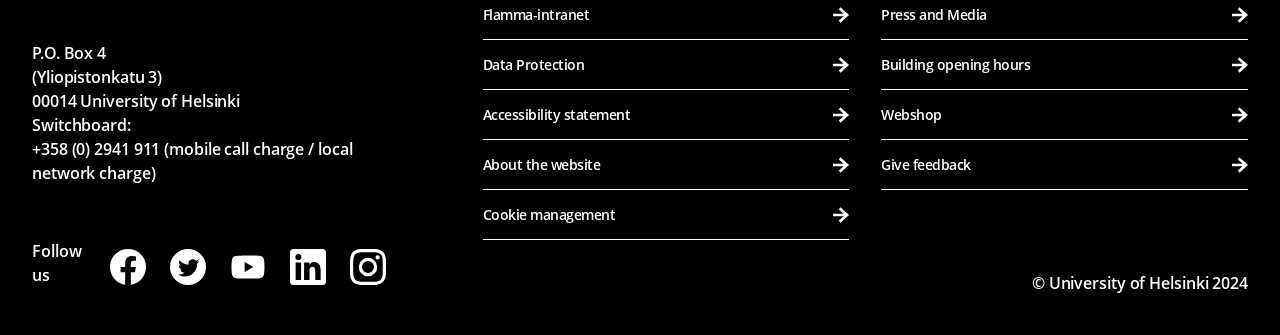Determine the bounding box of the UI component based on this description: "Give feedback". The bounding box coordinates should be four float values between 0 and 1, i.e., [left, top, right, bottom].

[0.689, 0.42, 0.975, 0.567]